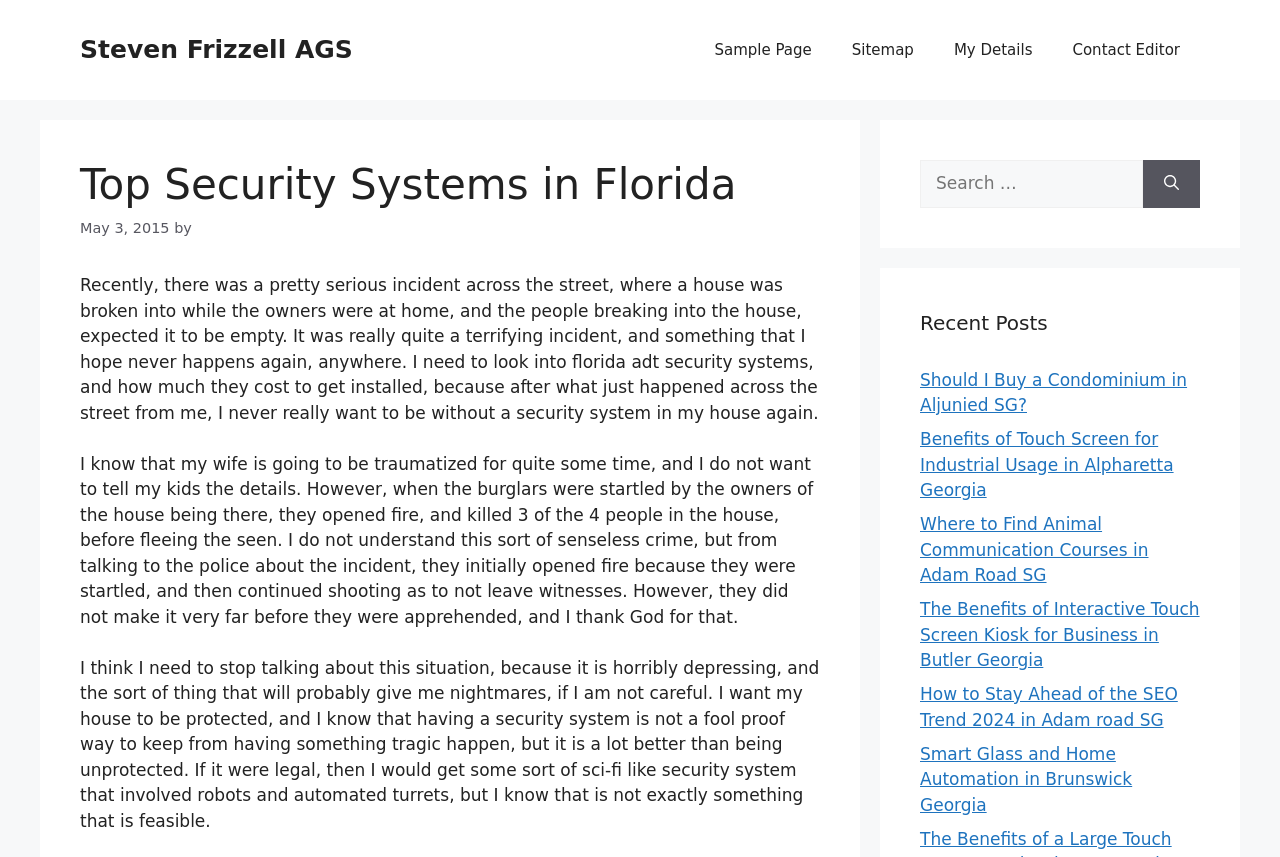Locate the bounding box coordinates of the clickable region to complete the following instruction: "Search for a topic."

None